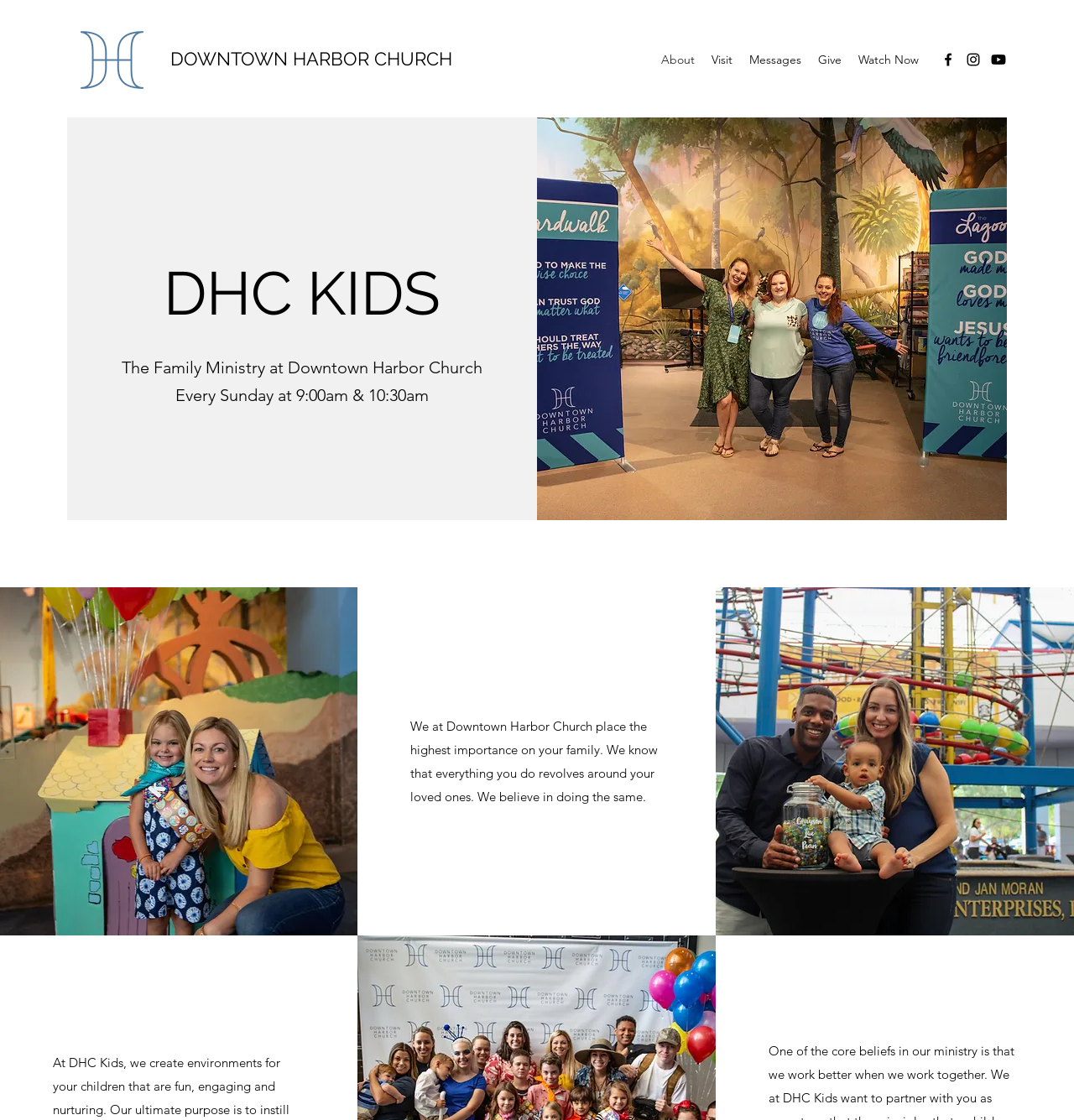Based on the element description Messages, identify the bounding box of the UI element in the given webpage screenshot. The coordinates should be in the format (top-left x, top-left y, bottom-right x, bottom-right y) and must be between 0 and 1.

[0.69, 0.042, 0.754, 0.064]